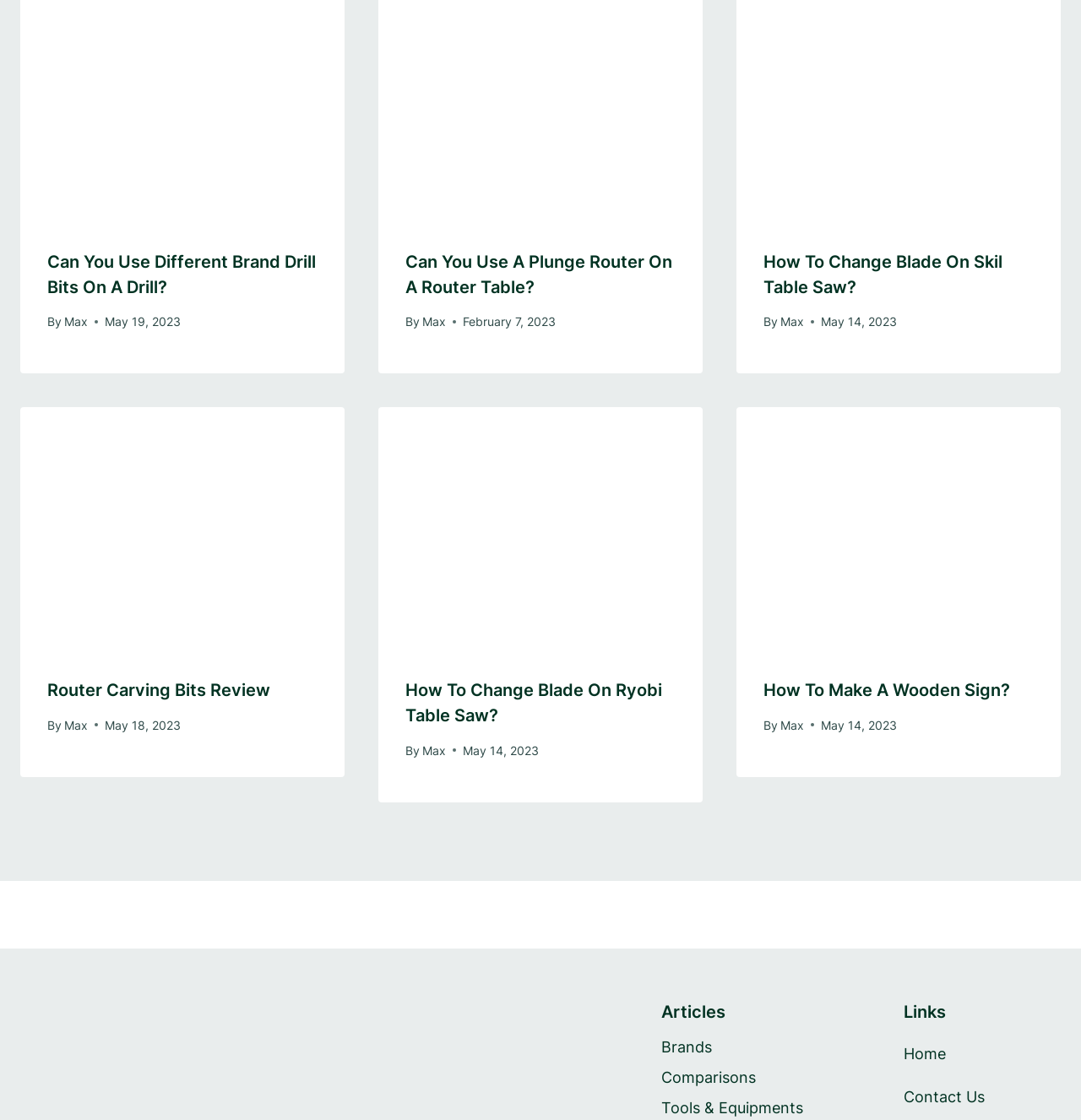What is the purpose of the links at the bottom of the webpage?
Using the image, respond with a single word or phrase.

Navigation